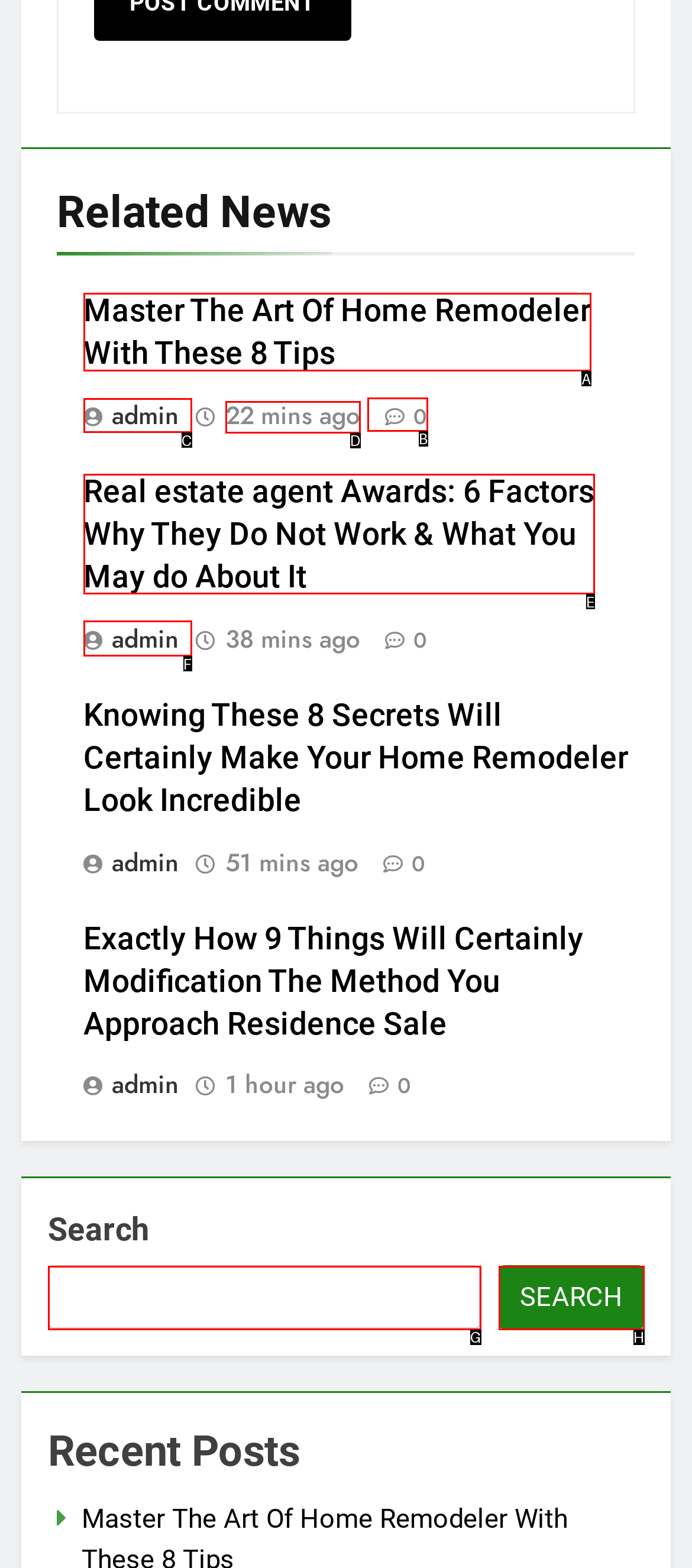Tell me which option I should click to complete the following task: Click on the admin link Answer with the option's letter from the given choices directly.

C